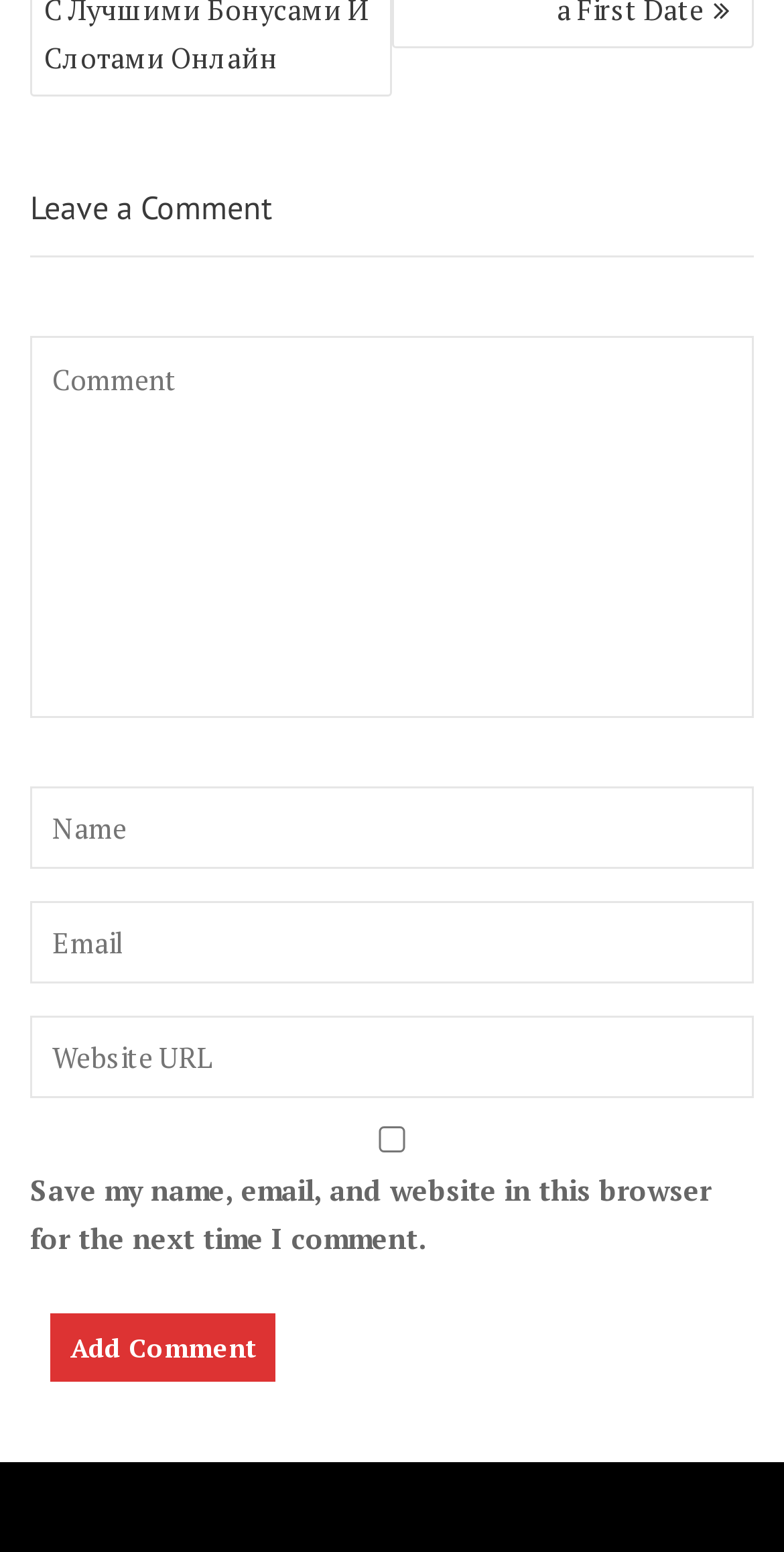Predict the bounding box coordinates of the UI element that matches this description: "name="url" placeholder="Website URL"". The coordinates should be in the format [left, top, right, bottom] with each value between 0 and 1.

[0.038, 0.654, 0.962, 0.708]